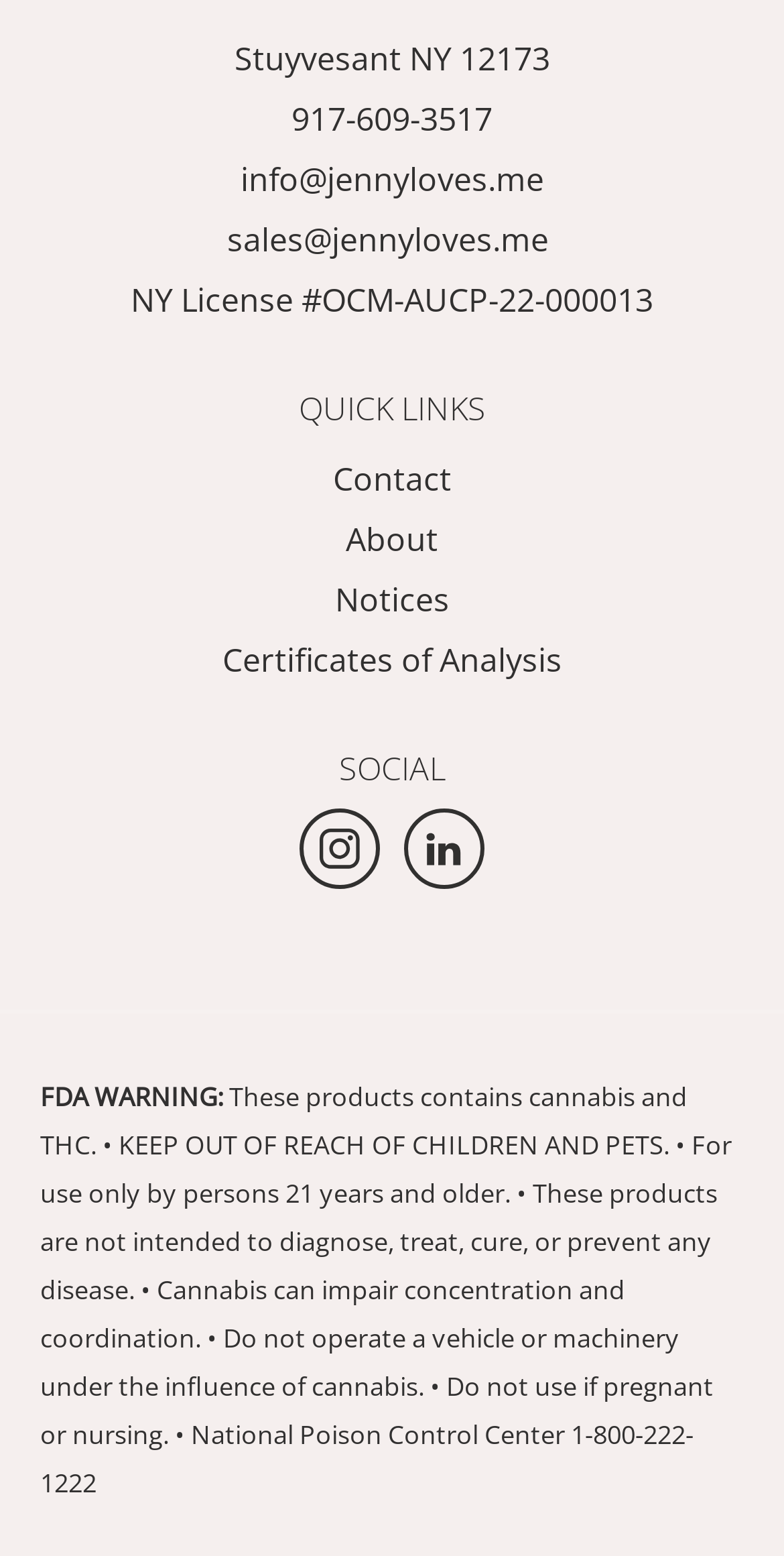Show the bounding box coordinates of the region that should be clicked to follow the instruction: "Visit the About page."

[0.441, 0.332, 0.559, 0.361]